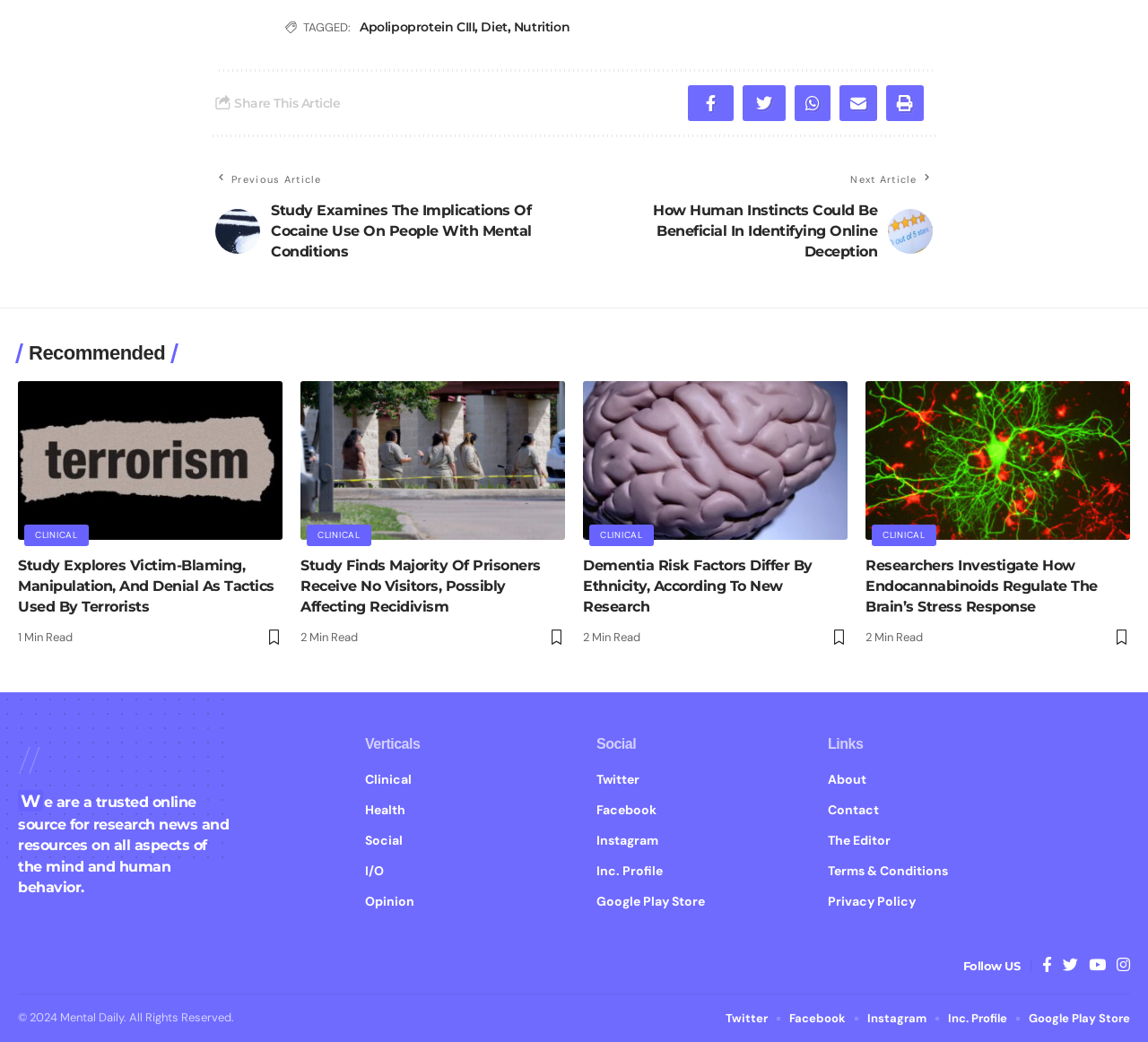What is the name of the social media platform with the link ''?
Refer to the image and answer the question using a single word or phrase.

Twitter